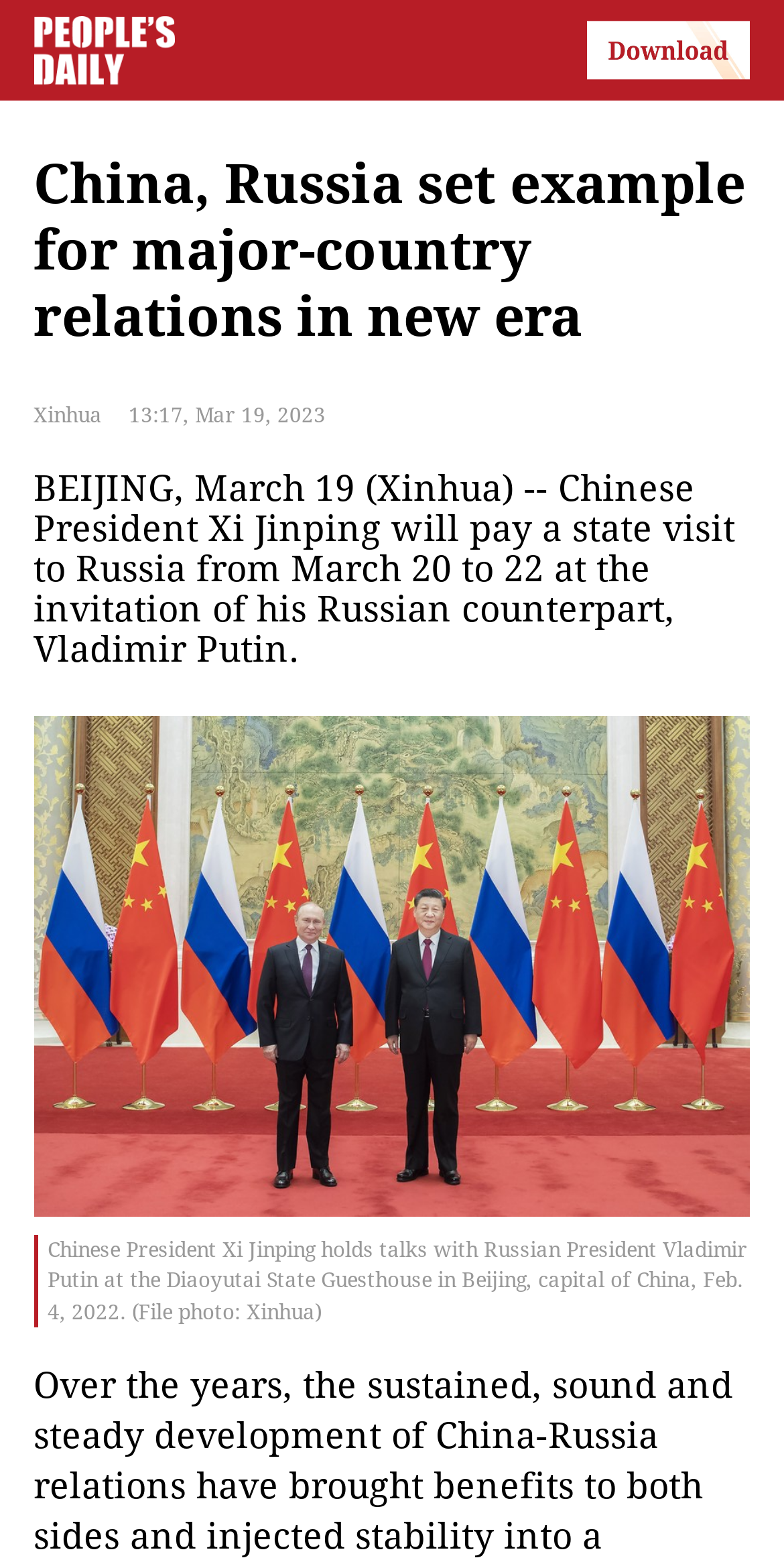Who is the Russian counterpart of Xi Jinping?
Refer to the image and respond with a one-word or short-phrase answer.

Vladimir Putin